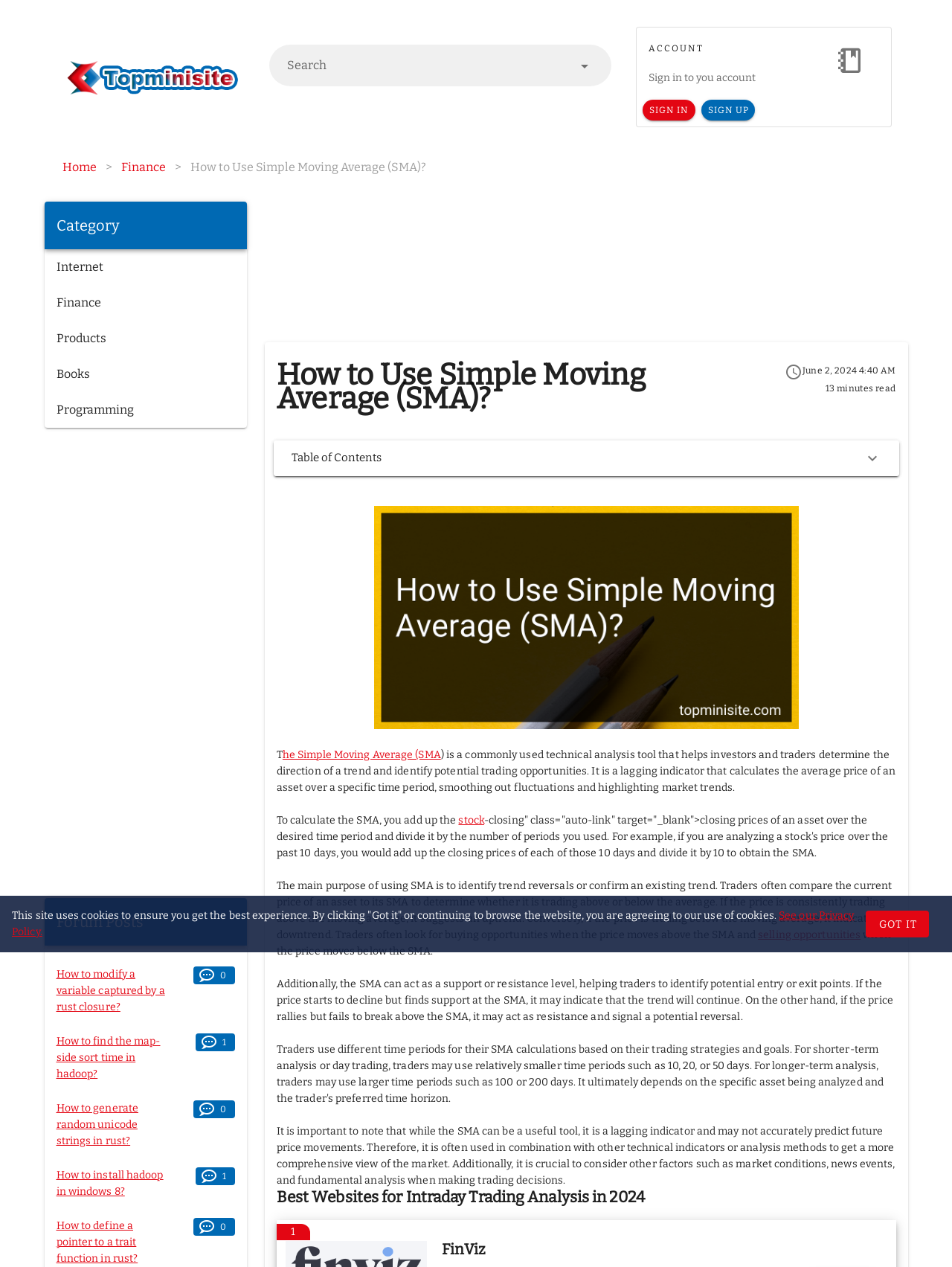Refer to the image and provide an in-depth answer to the question: 
What does it indicate if the price is trading above the SMA?

If the price is consistently trading above the moving average, it suggests an uptrend. This means that the asset is likely to continue moving upwards in price.